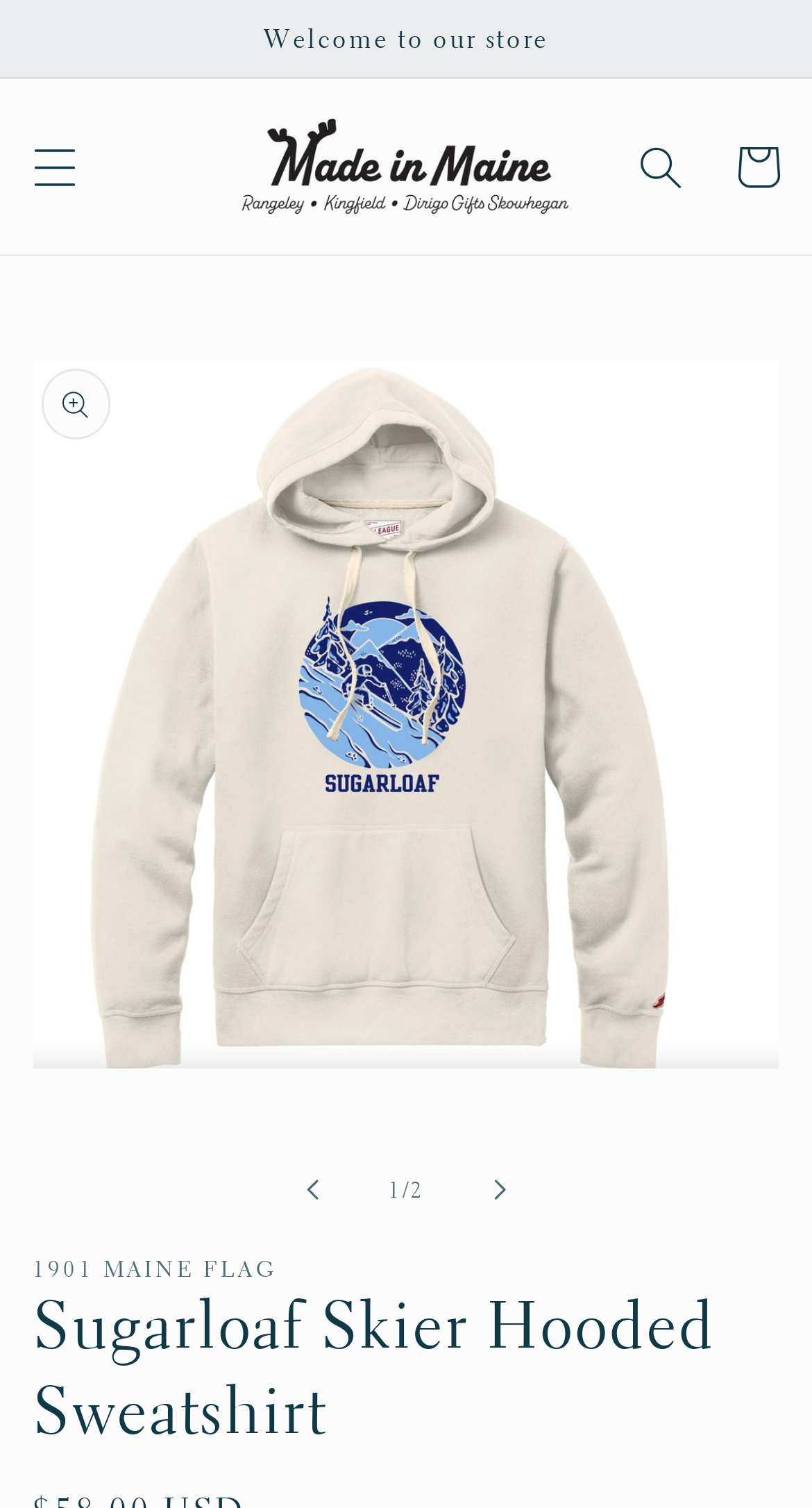Give a one-word or short phrase answer to the question: 
How many images are in the gallery viewer?

2